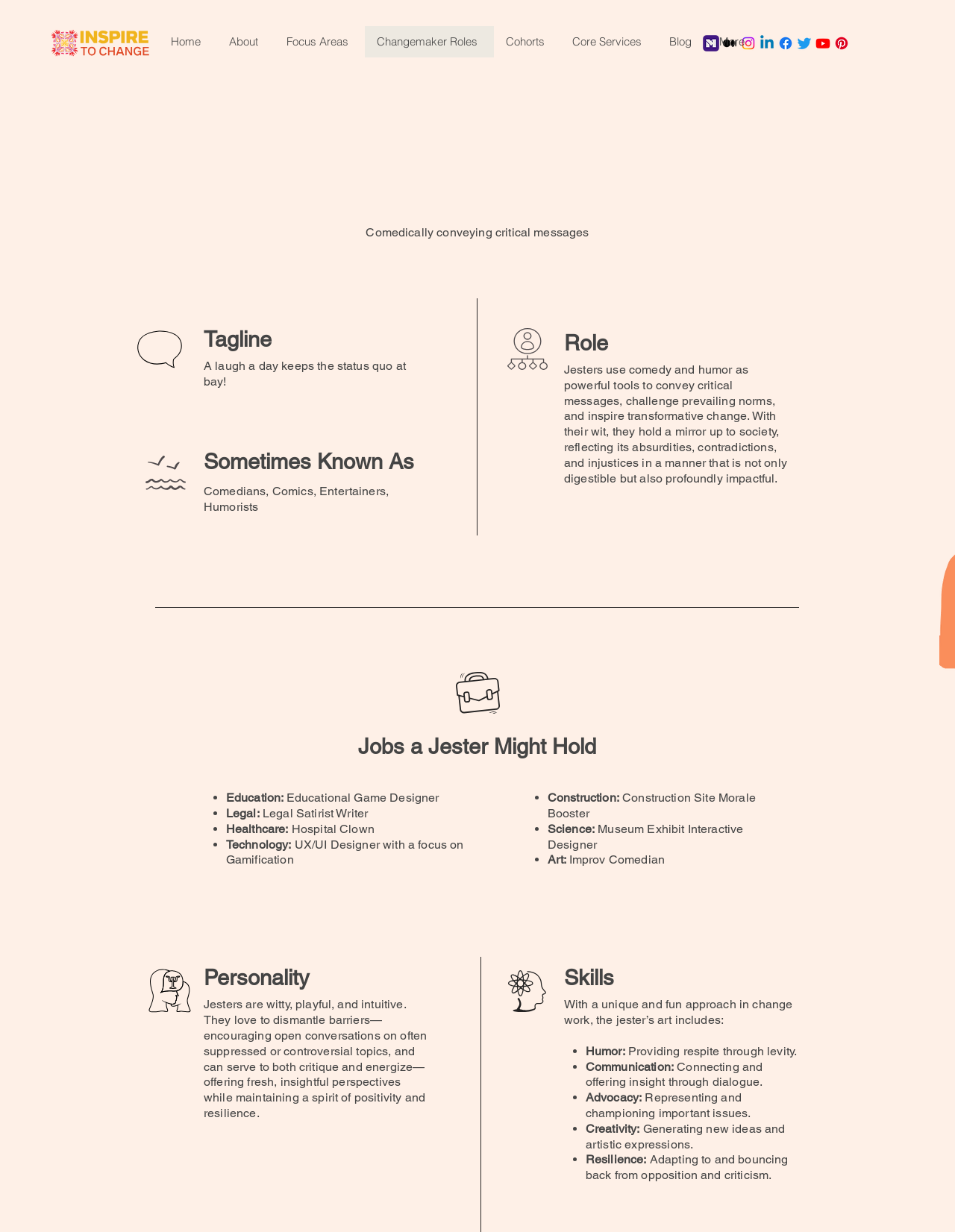Pinpoint the bounding box coordinates of the area that must be clicked to complete this instruction: "Explore the 'Focus Areas' page".

[0.288, 0.021, 0.382, 0.047]